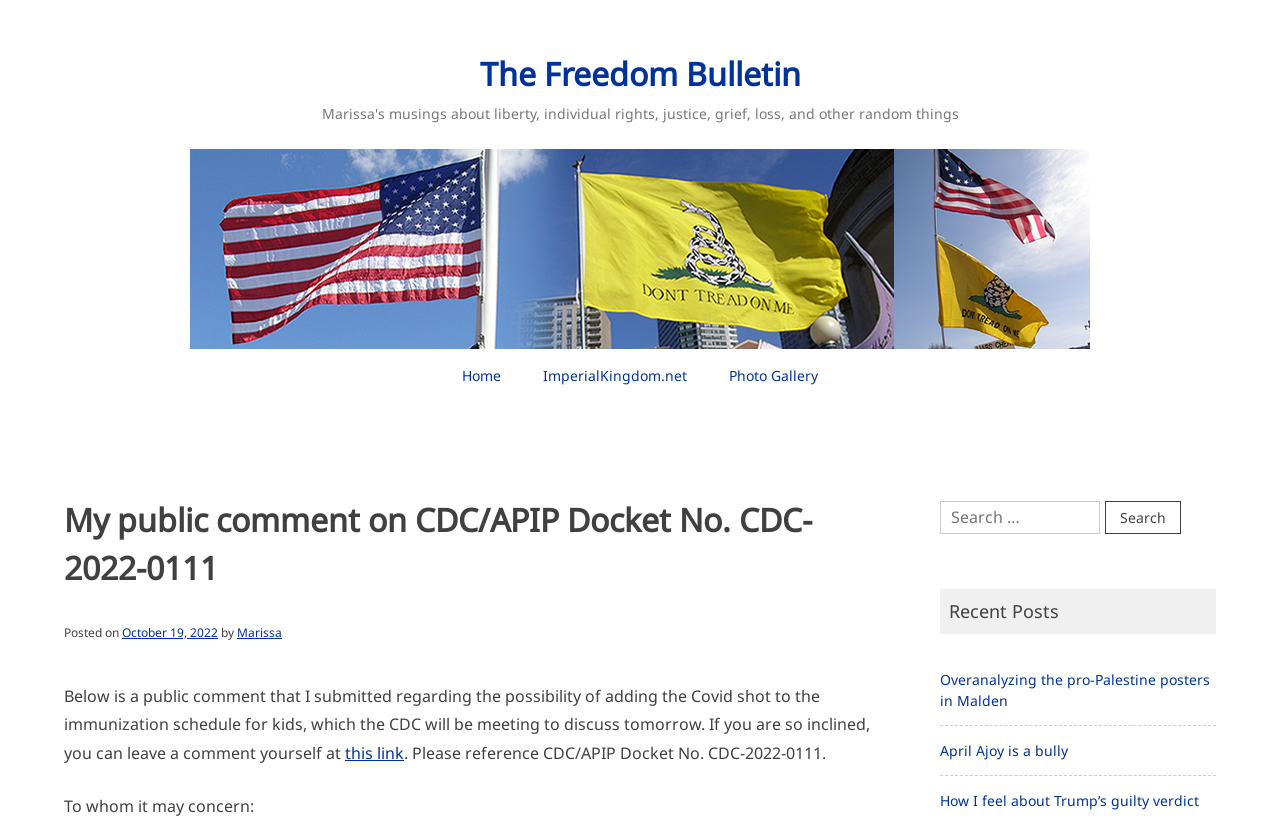Please indicate the bounding box coordinates for the clickable area to complete the following task: "Click Next post about AFP, PNP, Baguio LGU converge in Camp for youth development". The coordinates should be specified as four float numbers between 0 and 1, i.e., [left, top, right, bottom].

None